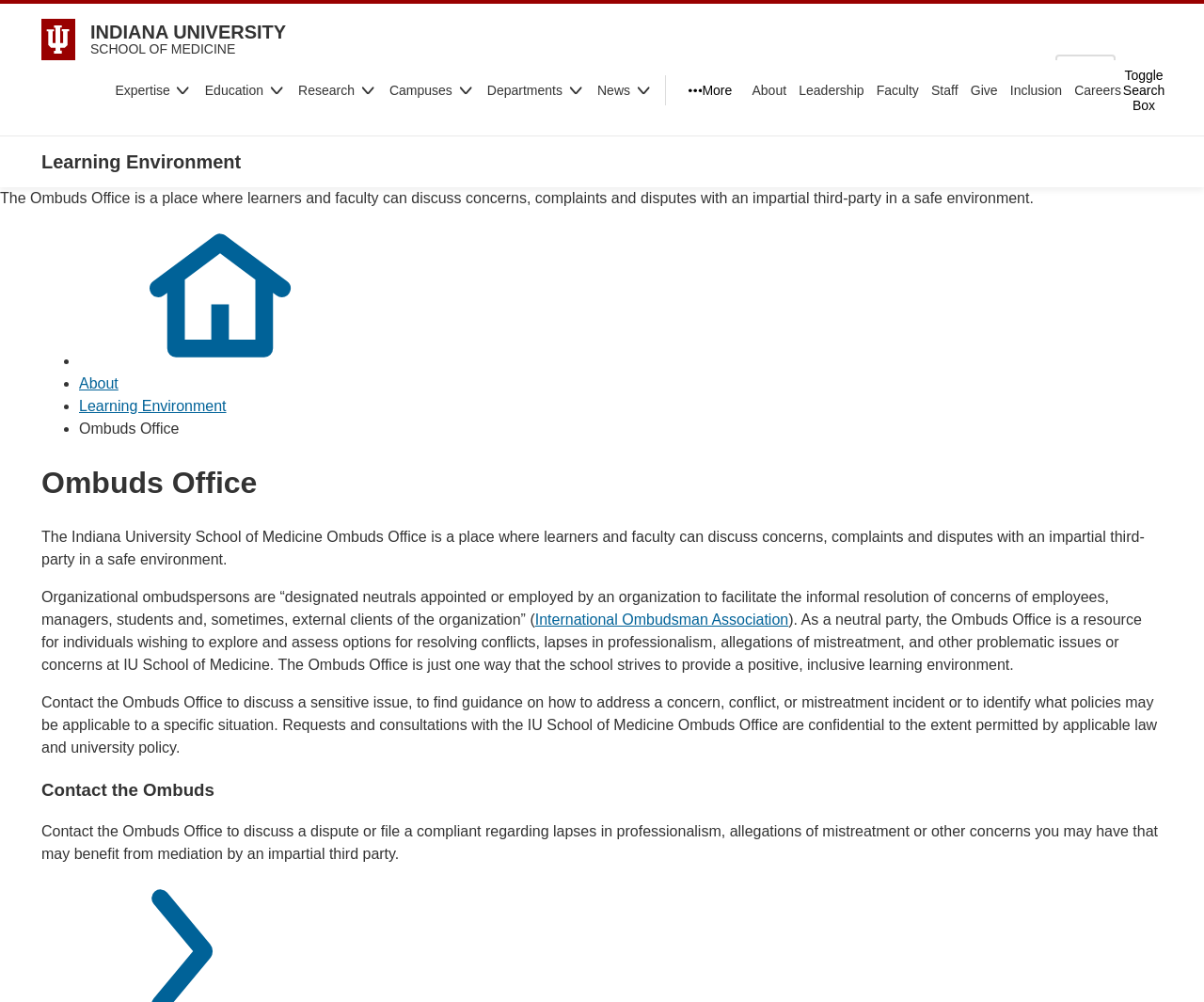Please provide a brief answer to the following inquiry using a single word or phrase:
What is the purpose of the Ombuds Office?

To discuss concerns and disputes